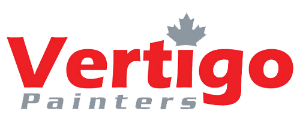What type of service does Vertigo Painters offer?
Using the image as a reference, give a one-word or short phrase answer.

Interior painting services